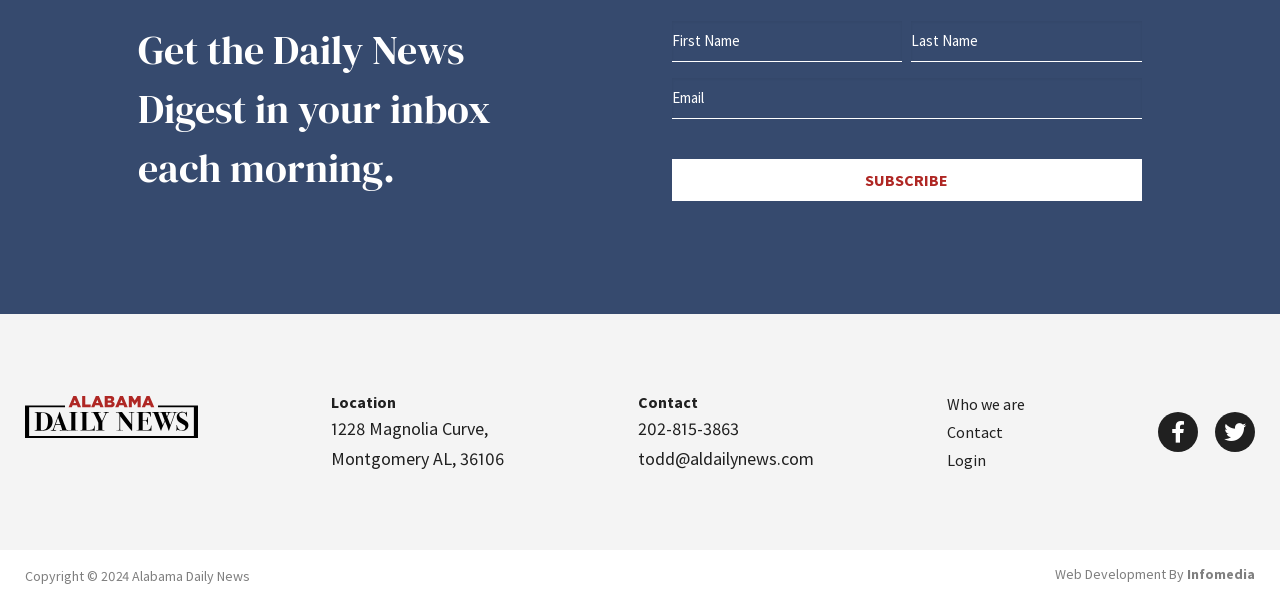What is the purpose of the form?
Could you answer the question with a detailed and thorough explanation?

The form contains fields for first name, last name, and email, and a subscribe button, indicating that it is used to subscribe to a daily news digest.